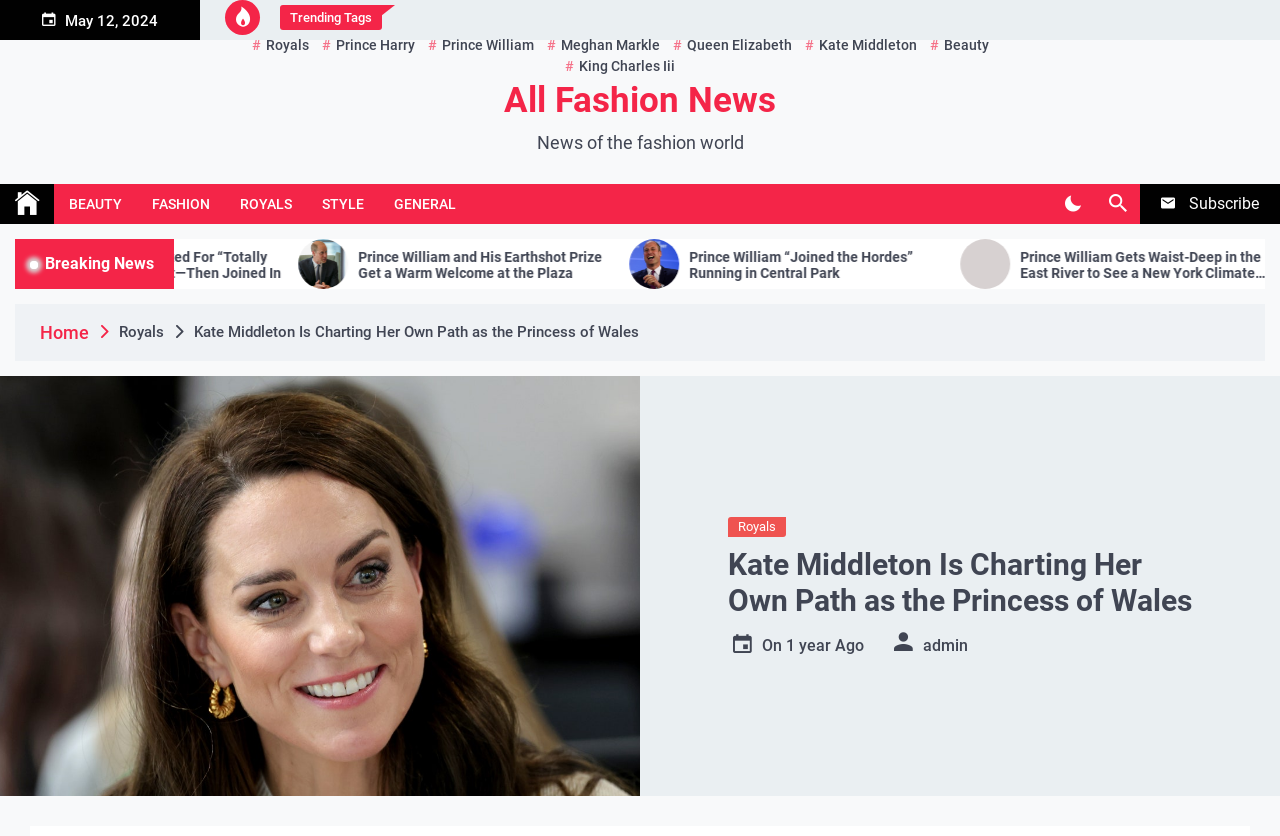Extract the main heading from the webpage content.

Kate Middleton Is Charting Her Own Path as the Princess of Wales